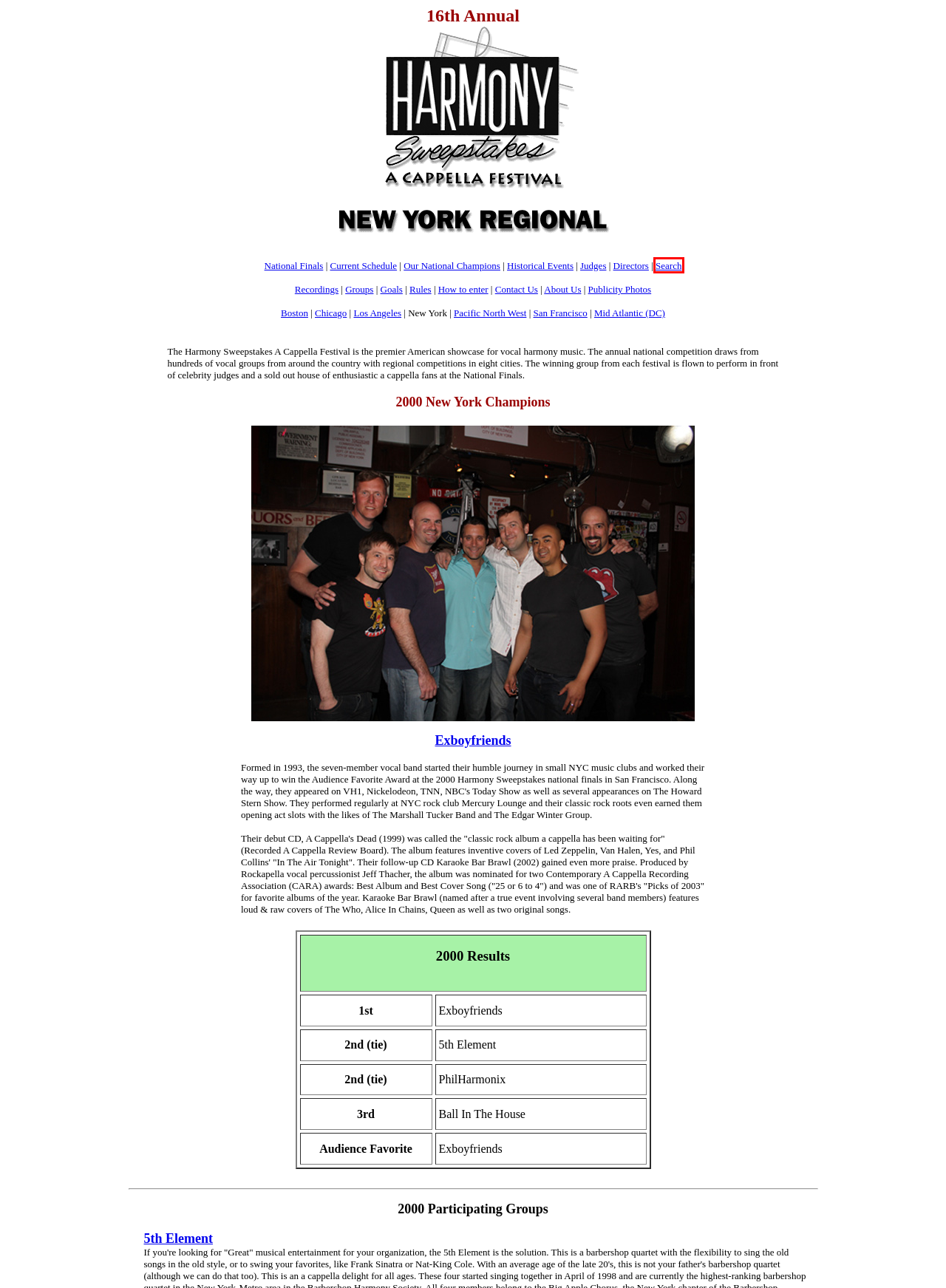Examine the screenshot of a webpage featuring a red bounding box and identify the best matching webpage description for the new page that results from clicking the element within the box. Here are the options:
A. 2000/dc/ New York Harmony Sweepstakes A Cappella Festival
B. 2000/boston/ New York Harmony Sweepstakes A Cappella Festival
C. 2000/directors.php New York Harmony Sweepstakes A Cappella Festival
D. 2000/champions.php New York Harmony Sweepstakes A Cappella Festival
E. Harmony Sweepstakes Search
F. 2000/losangeles/ New York Harmony Sweepstakes A Cappella Festival
G. 2000/judges.php New York Harmony Sweepstakes A Cappella Festival
H. 2000/participants New York Harmony Sweepstakes A Cappella Festival

E